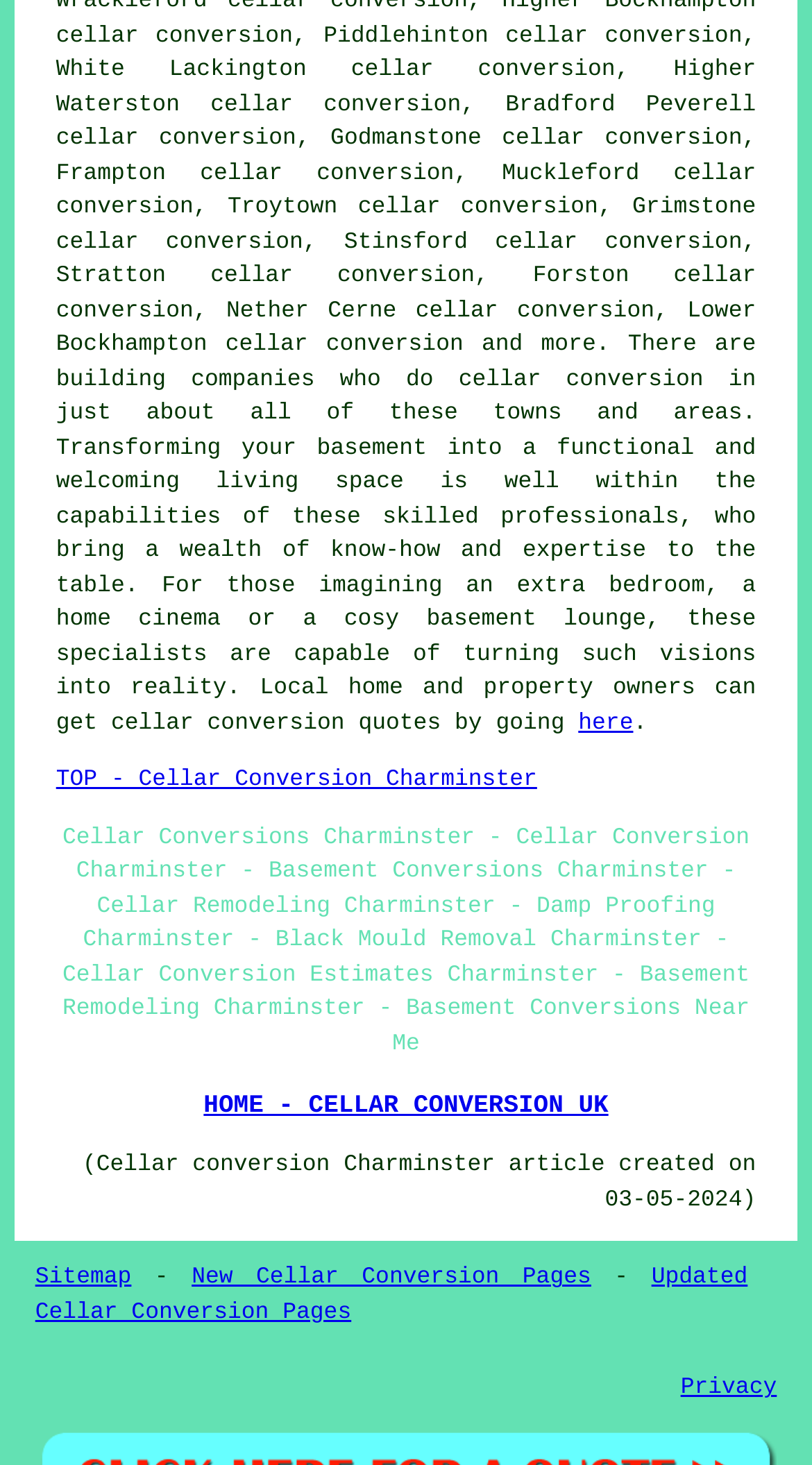Point out the bounding box coordinates of the section to click in order to follow this instruction: "Get cellar conversion quotes".

[0.712, 0.486, 0.78, 0.503]